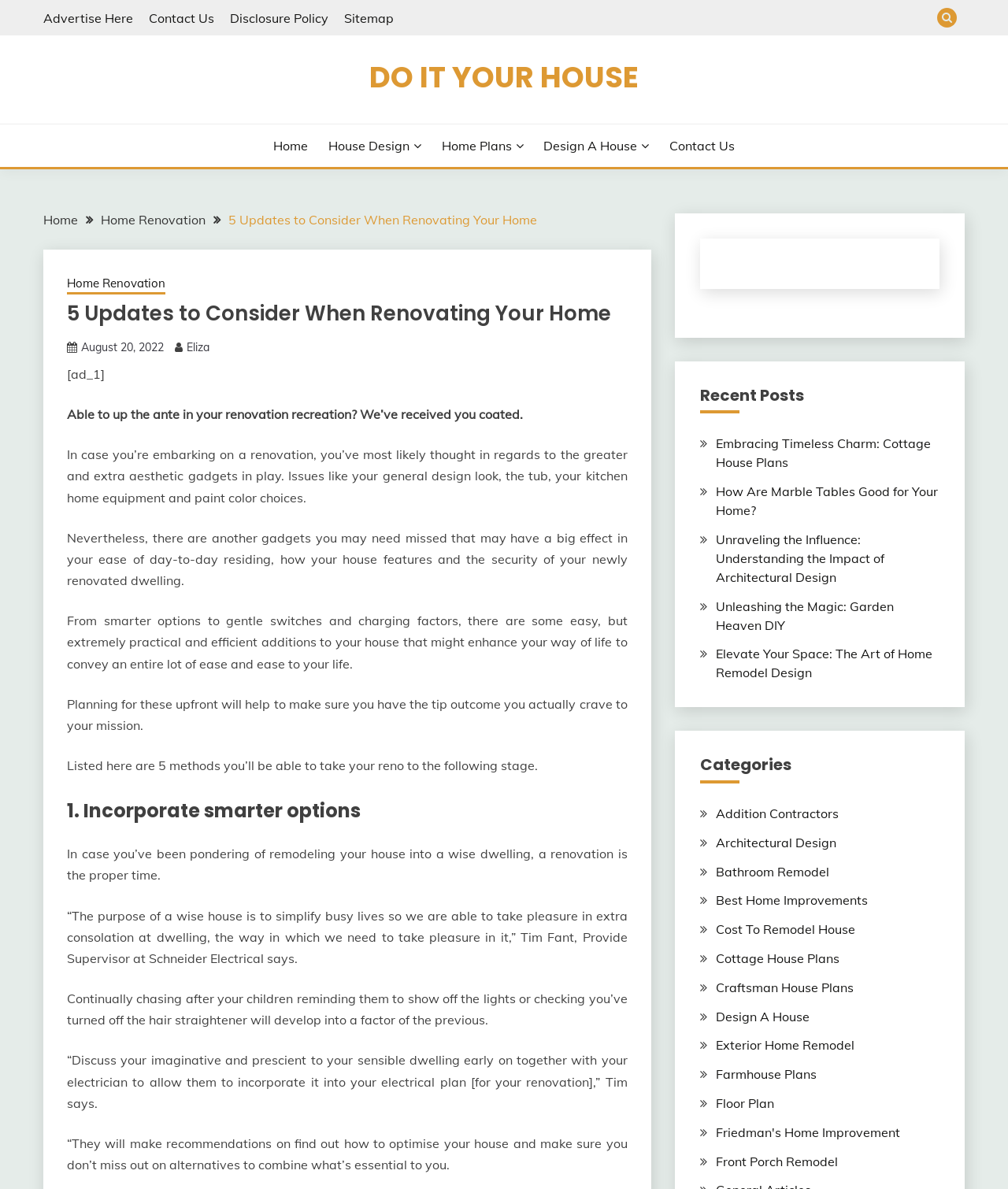Please specify the bounding box coordinates of the clickable section necessary to execute the following command: "Go to 'Home Renovation'".

[0.1, 0.178, 0.204, 0.191]